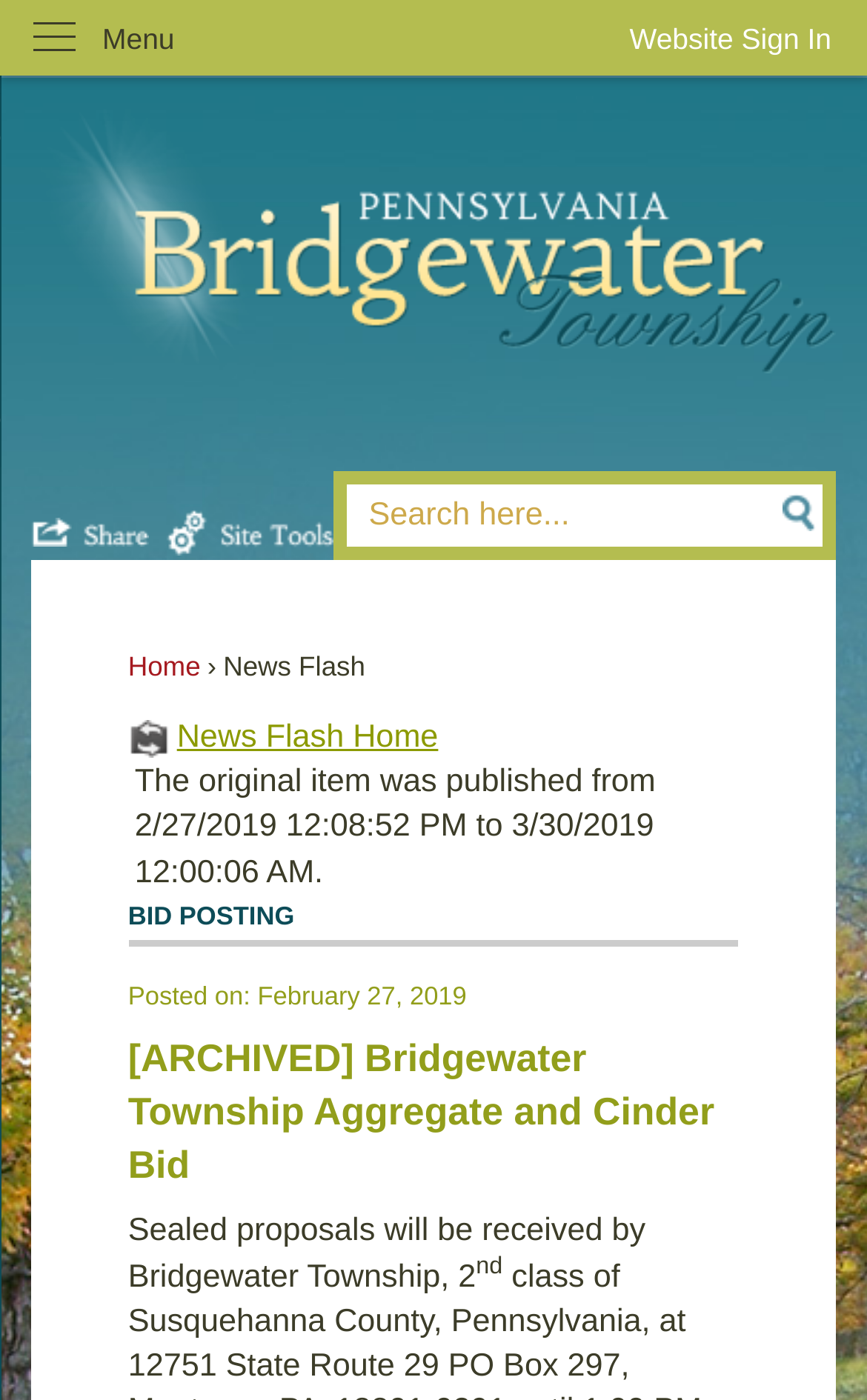Use a single word or phrase to answer this question: 
What is the type of bid being posted?

Aggregate and Cinder Bid